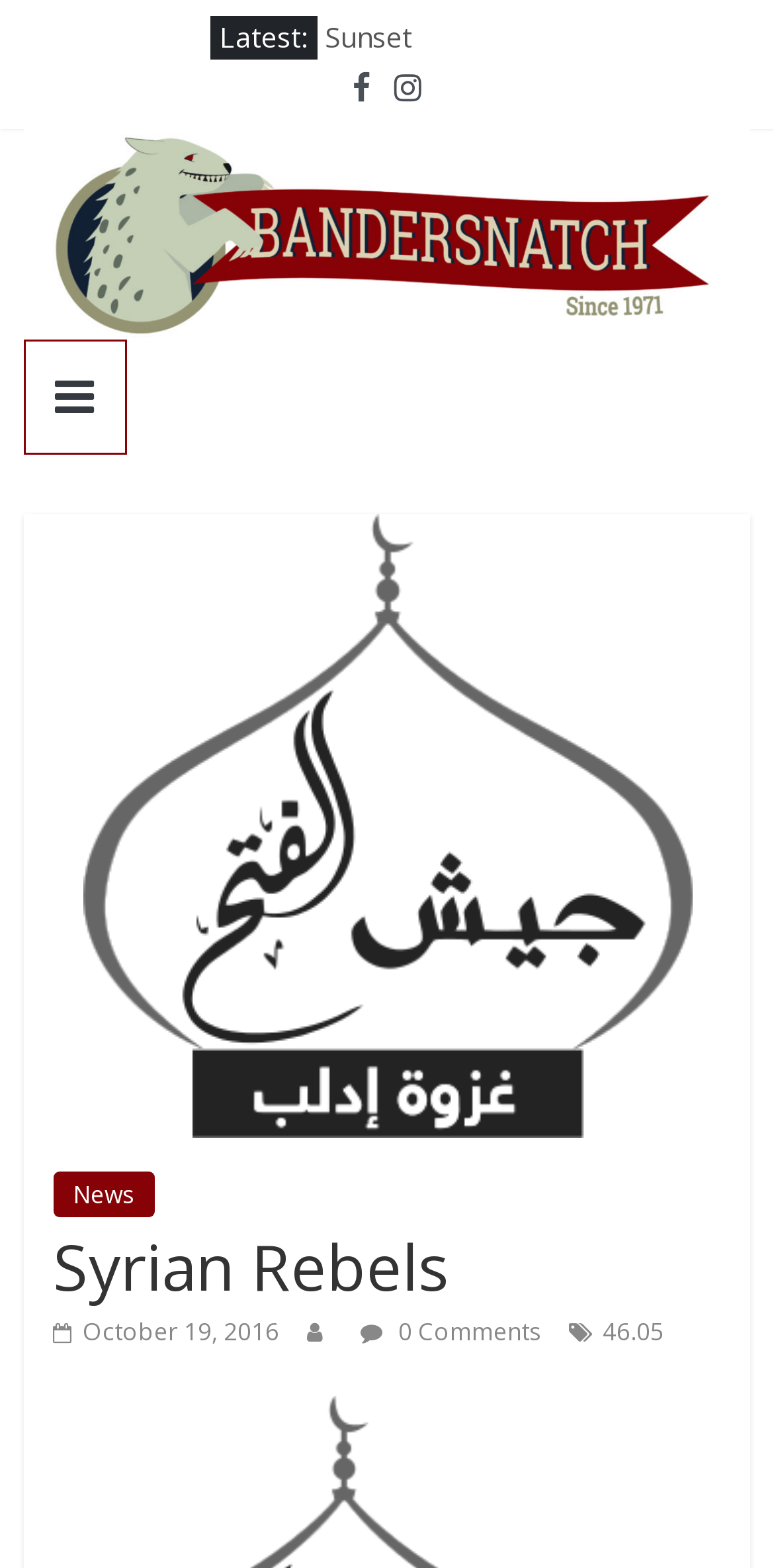Please answer the following question using a single word or phrase: How many headings are there on the webpage?

1